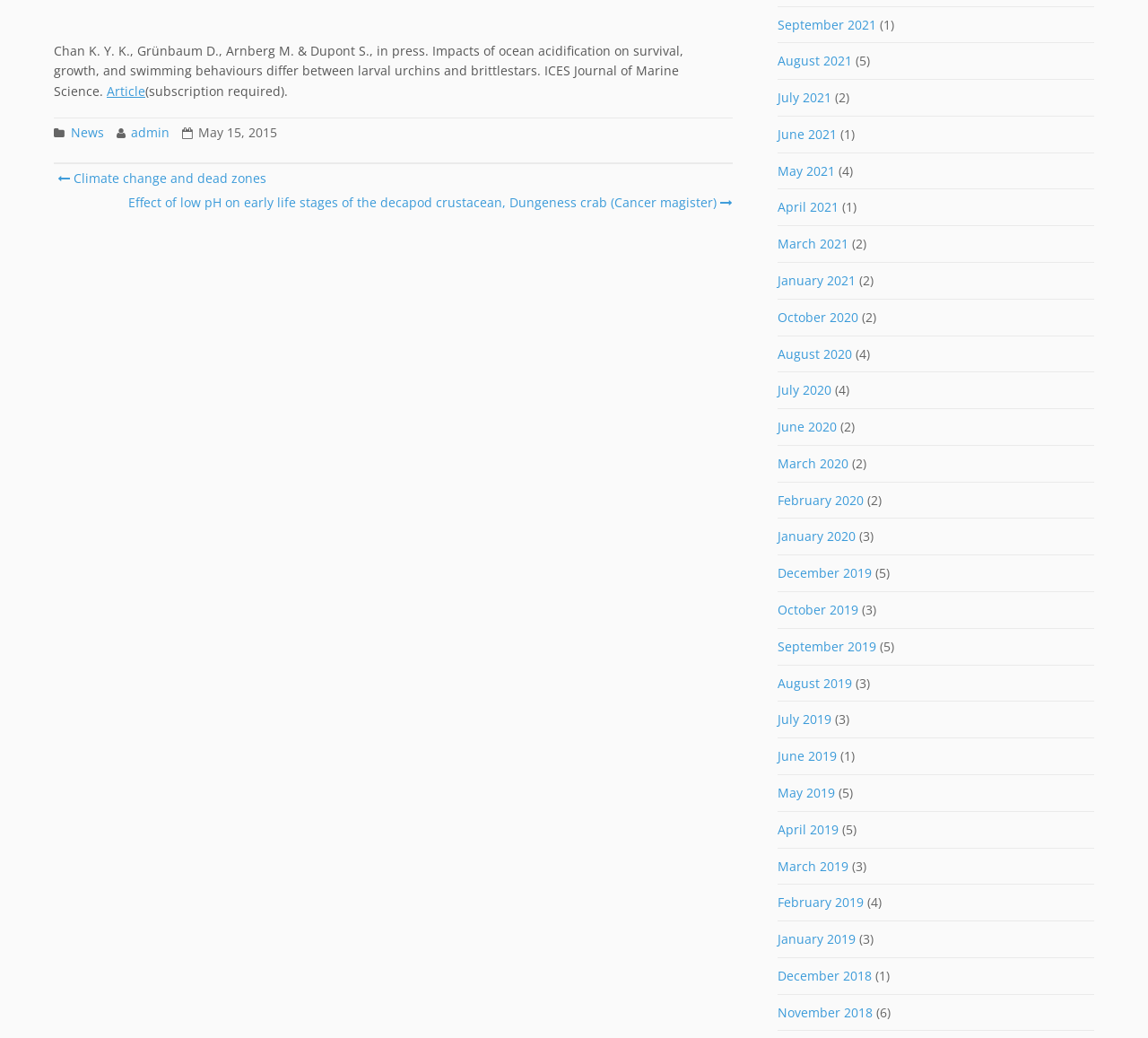Please identify the bounding box coordinates of the element's region that I should click in order to complete the following instruction: "Check the 'admin' page". The bounding box coordinates consist of four float numbers between 0 and 1, i.e., [left, top, right, bottom].

[0.114, 0.12, 0.148, 0.136]